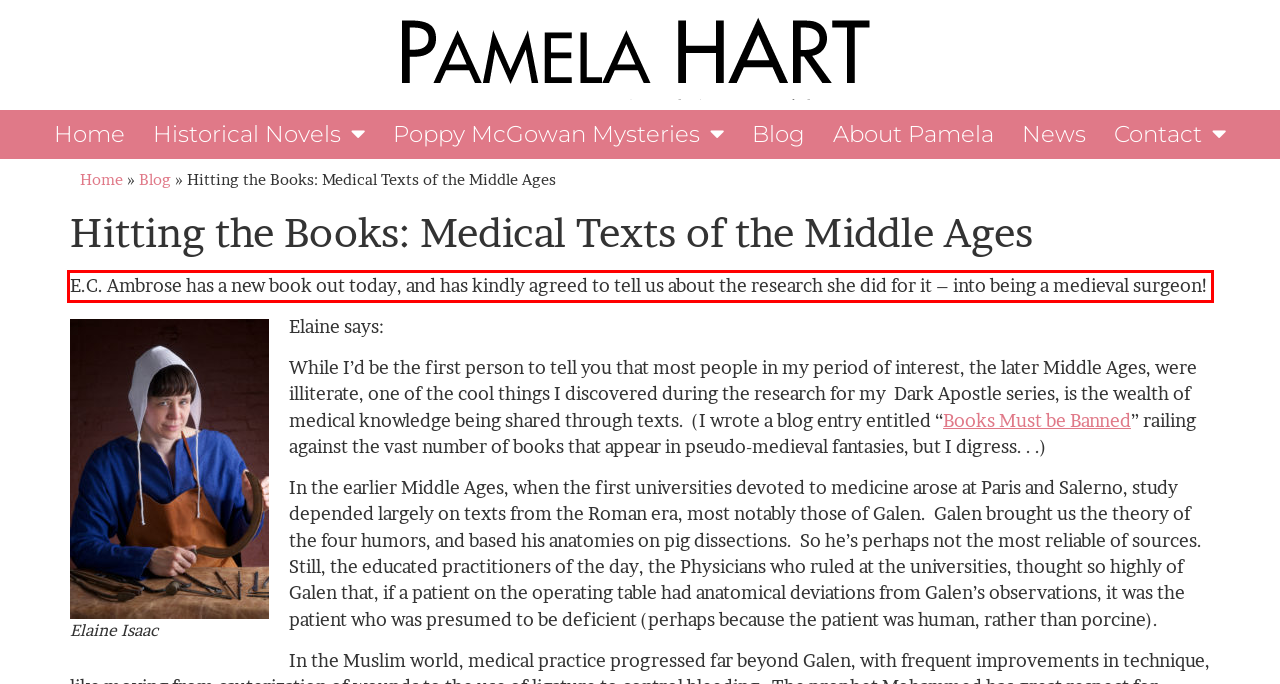View the screenshot of the webpage and identify the UI element surrounded by a red bounding box. Extract the text contained within this red bounding box.

E.C. Ambrose has a new book out today, and has kindly agreed to tell us about the research she did for it – into being a medieval surgeon!